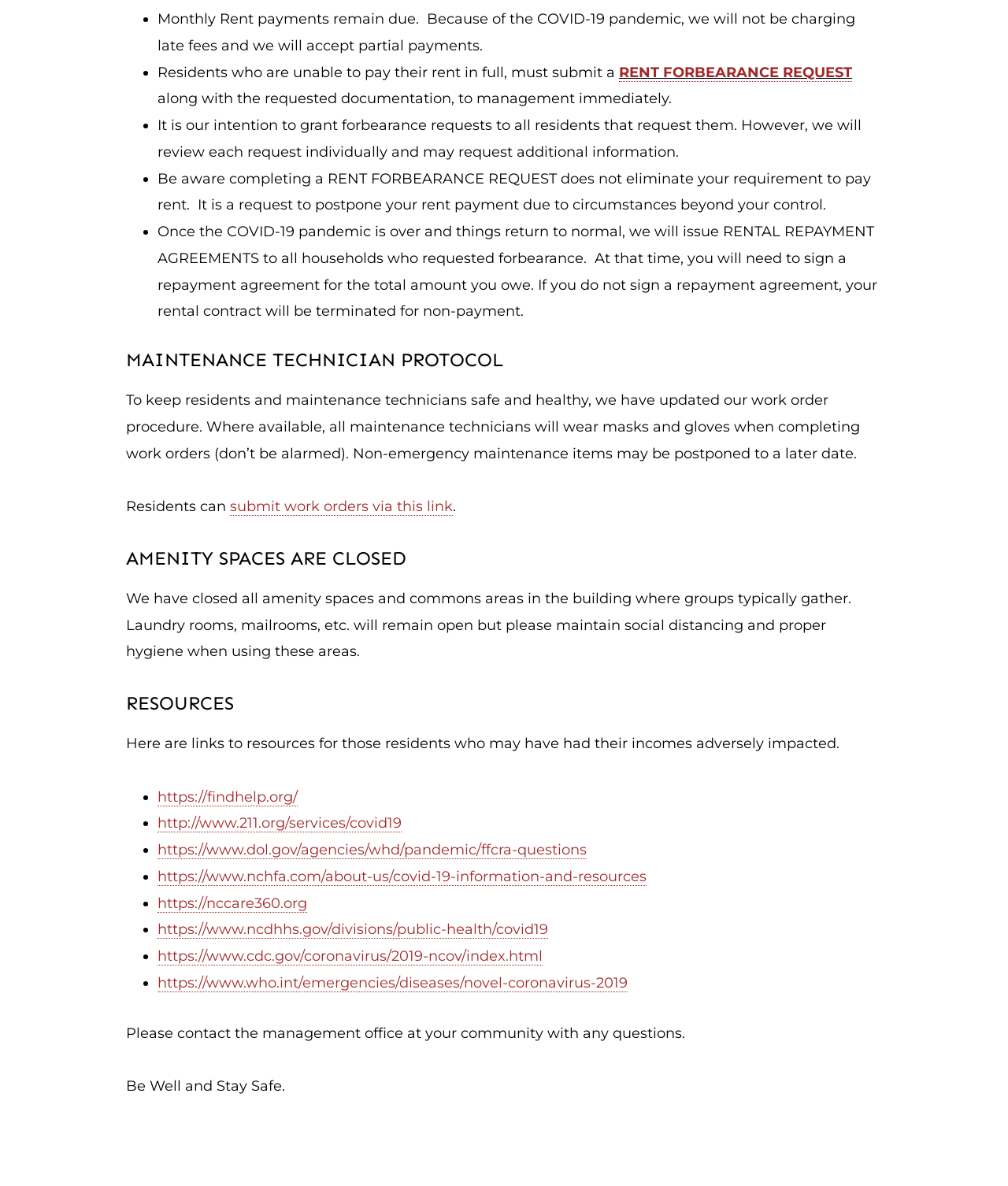Please find and report the bounding box coordinates of the element to click in order to perform the following action: "contact the management office at your community". The coordinates should be expressed as four float numbers between 0 and 1, in the format [left, top, right, bottom].

[0.125, 0.864, 0.68, 0.878]